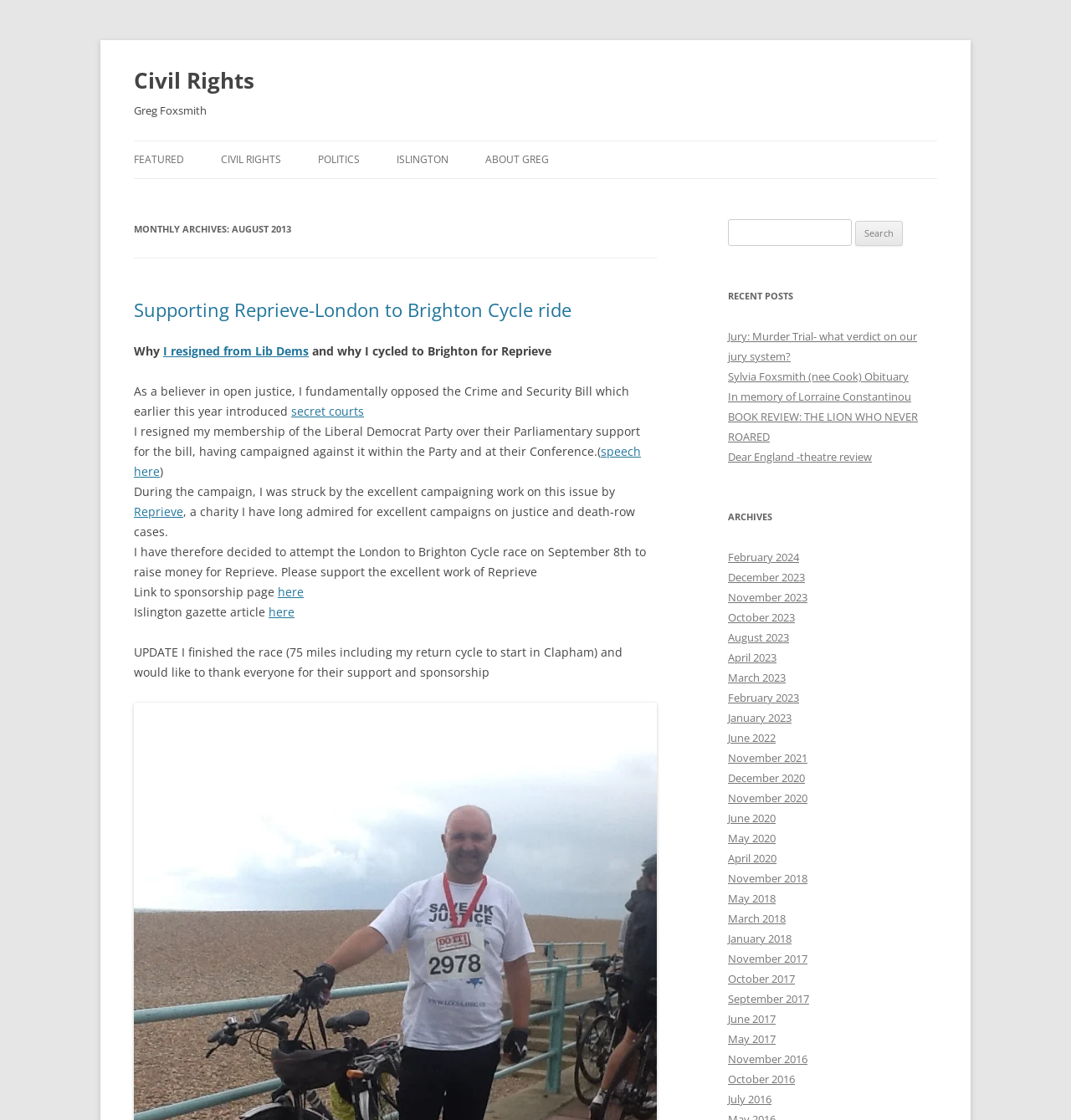Bounding box coordinates are specified in the format (top-left x, top-left y, bottom-right x, bottom-right y). All values are floating point numbers bounded between 0 and 1. Please provide the bounding box coordinate of the region this sentence describes: June 2022

[0.68, 0.652, 0.724, 0.666]